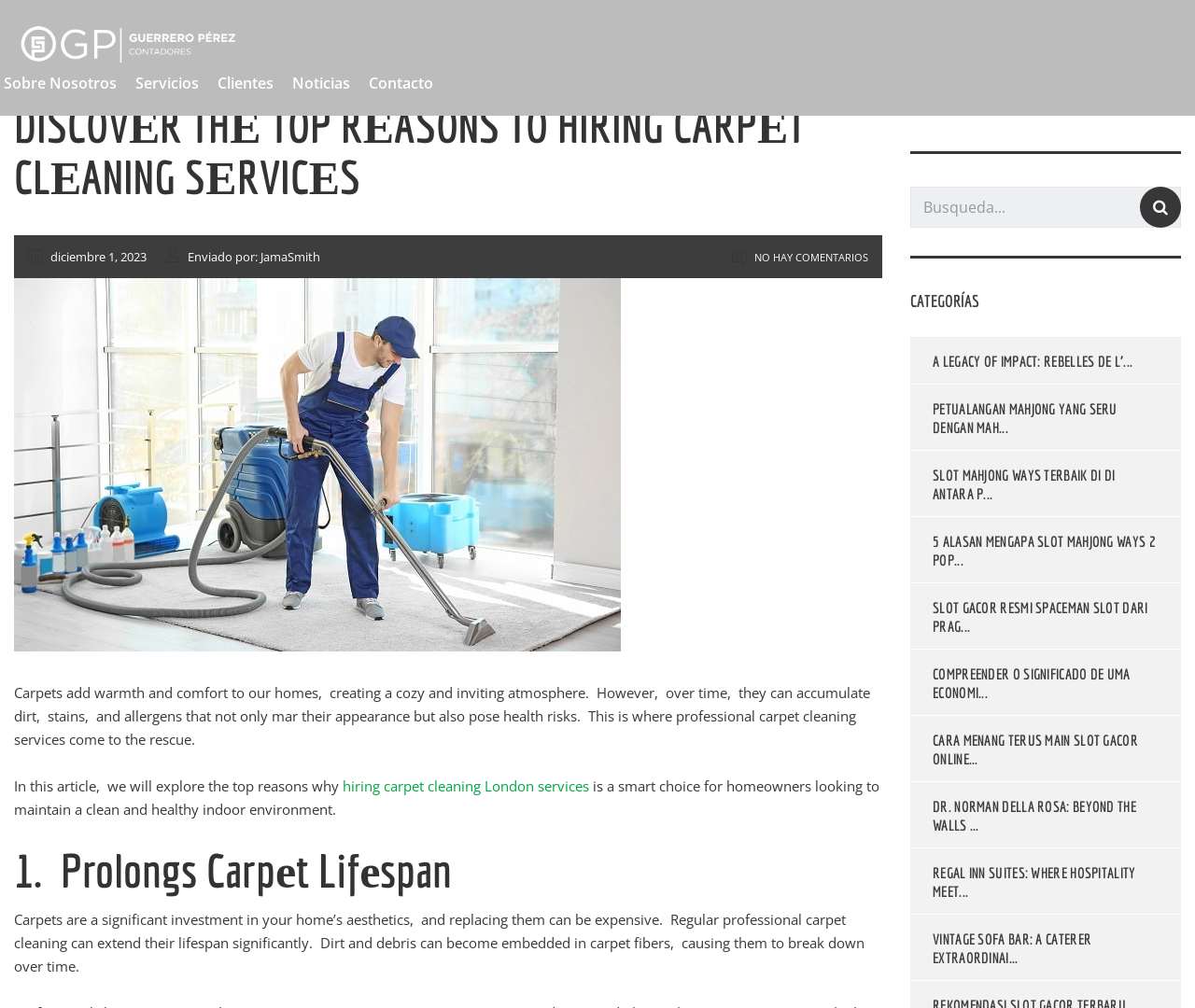What is the benefit of regular professional carpet cleaning?
Please provide a single word or phrase answer based on the image.

Extends carpet lifespan